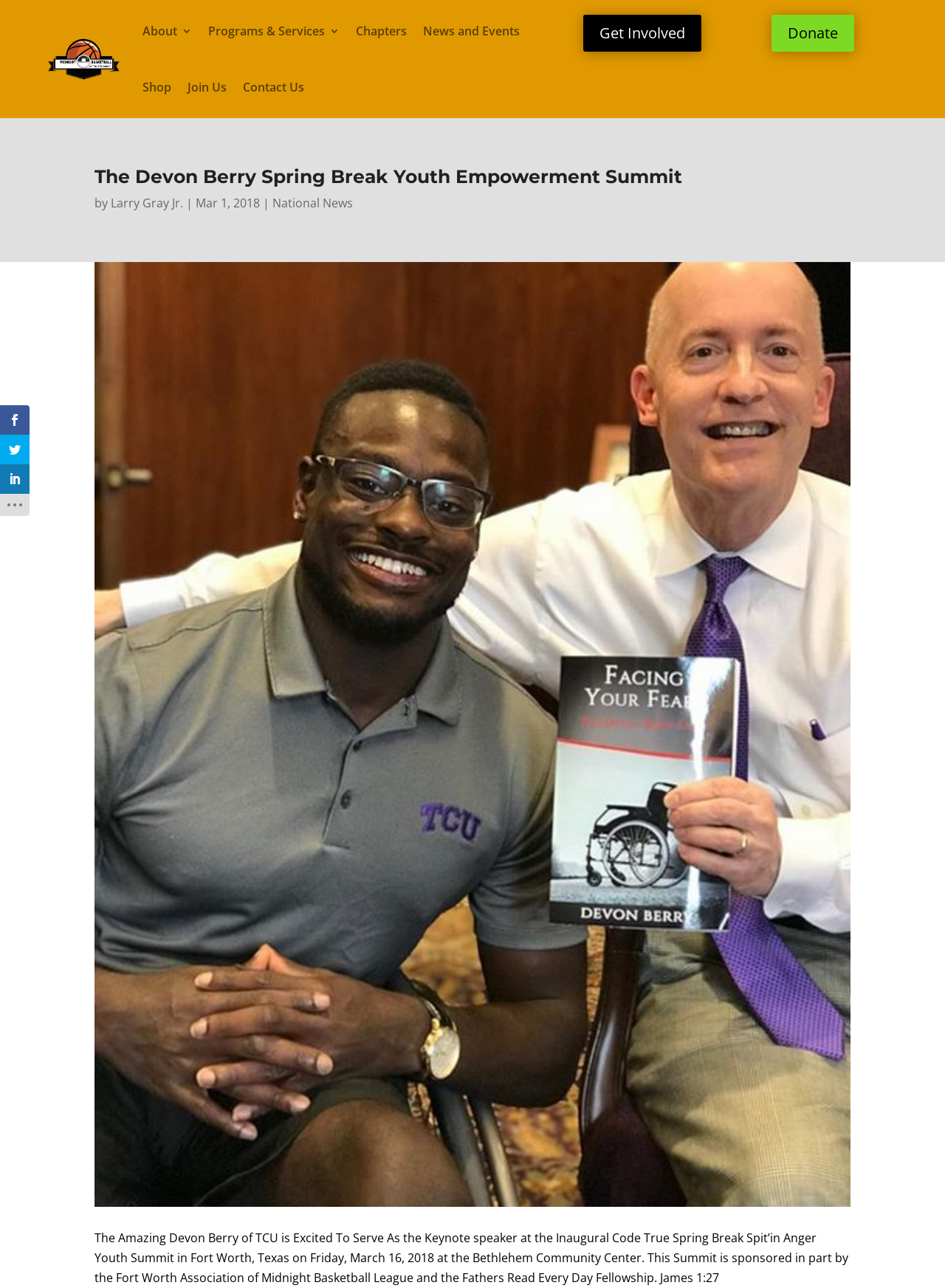Please provide the bounding box coordinates for the element that needs to be clicked to perform the instruction: "Donate to the organization". The coordinates must consist of four float numbers between 0 and 1, formatted as [left, top, right, bottom].

[0.816, 0.011, 0.904, 0.04]